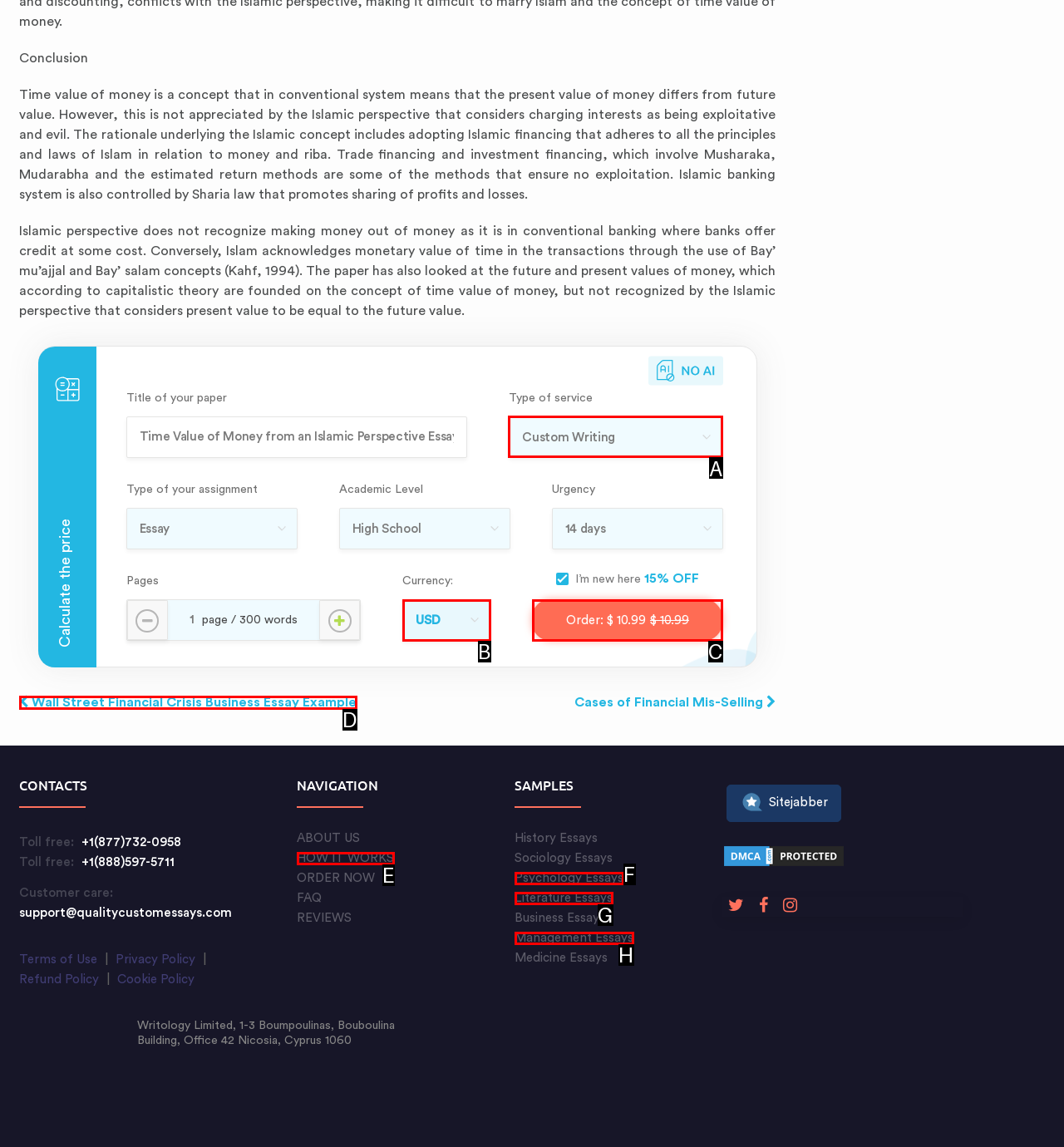Pick the HTML element that should be clicked to execute the task: Select type of service
Respond with the letter corresponding to the correct choice.

A